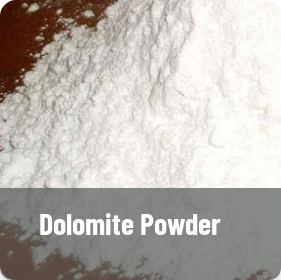What are the two main elements present in Dolomite Powder?
Using the image, provide a concise answer in one word or a short phrase.

calcium and magnesium